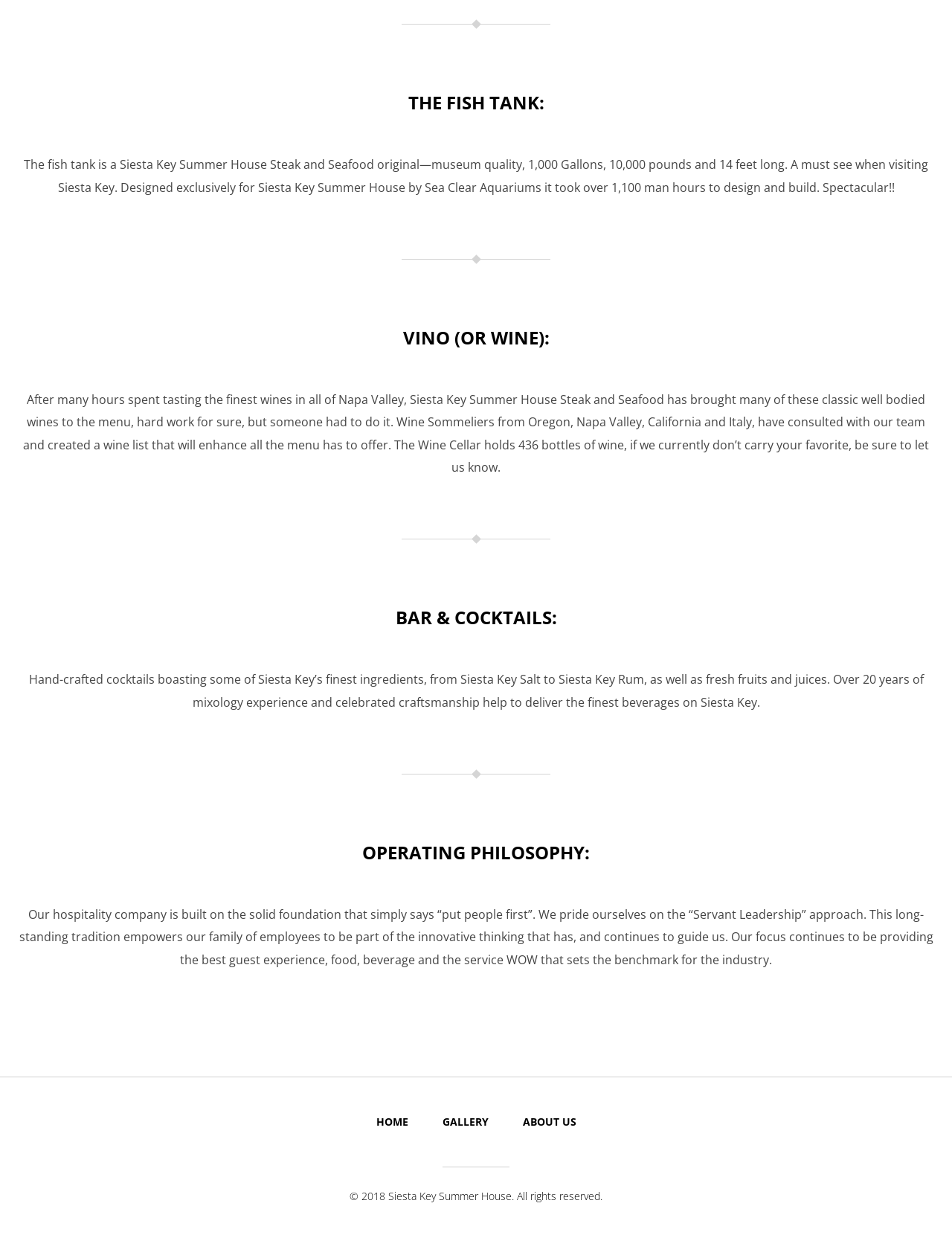Please locate the UI element described by "About Us" and provide its bounding box coordinates.

[0.549, 0.898, 0.605, 0.909]